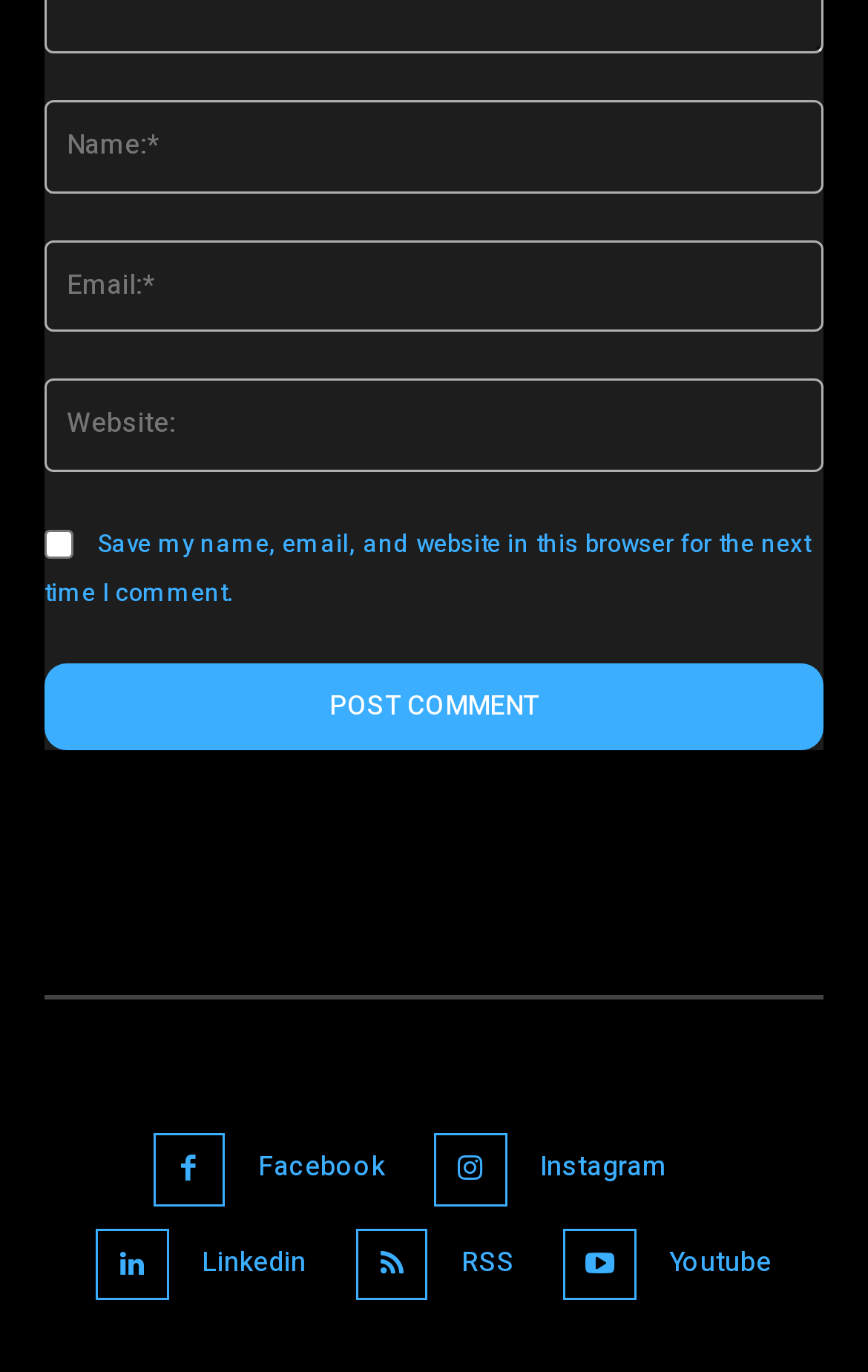Highlight the bounding box coordinates of the element that should be clicked to carry out the following instruction: "Visit Facebook". The coordinates must be given as four float numbers ranging from 0 to 1, i.e., [left, top, right, bottom].

[0.297, 0.835, 0.444, 0.869]